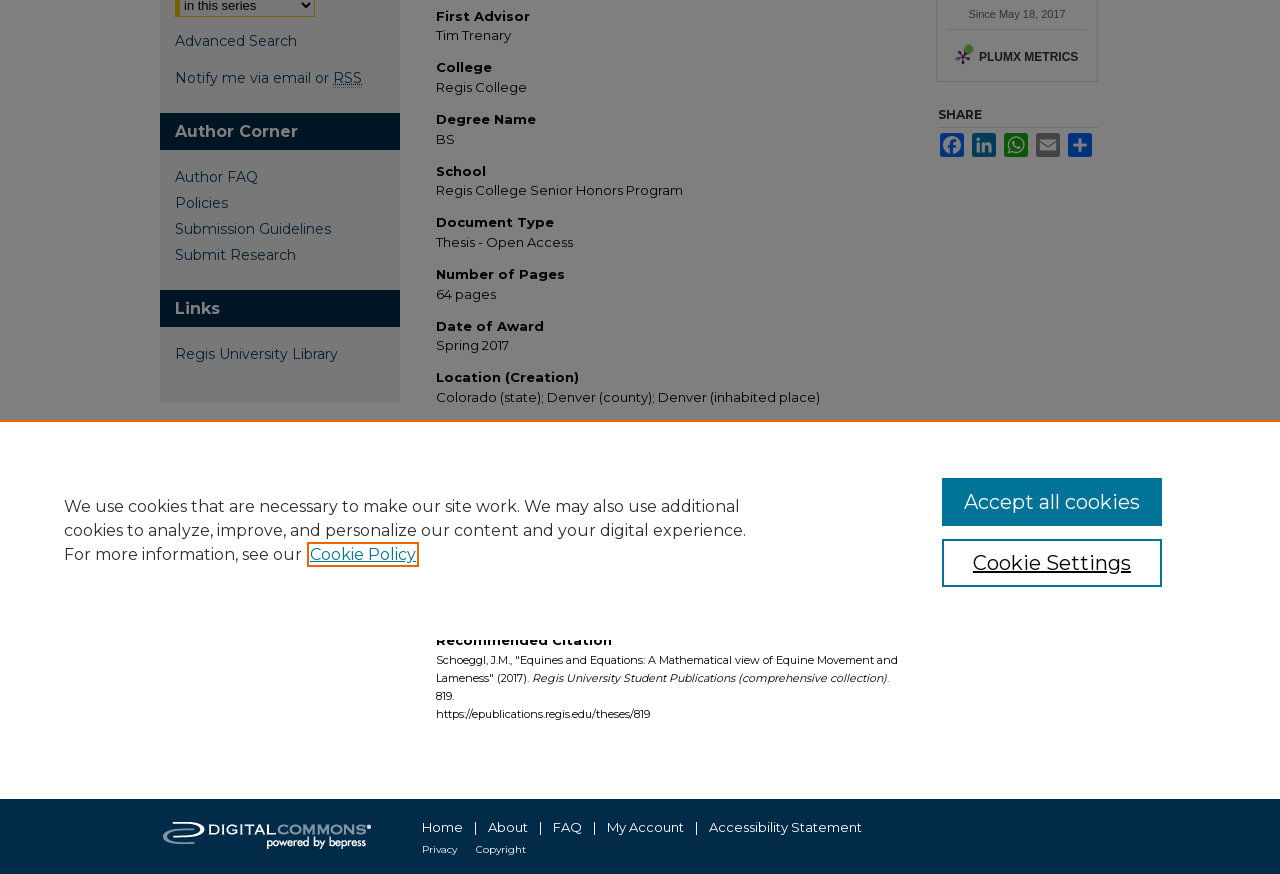Please determine the bounding box of the UI element that matches this description: LinkedIn. The coordinates should be given as (top-left x, top-left y, bottom-right x, bottom-right y), with all values between 0 and 1.

[0.758, 0.152, 0.78, 0.18]